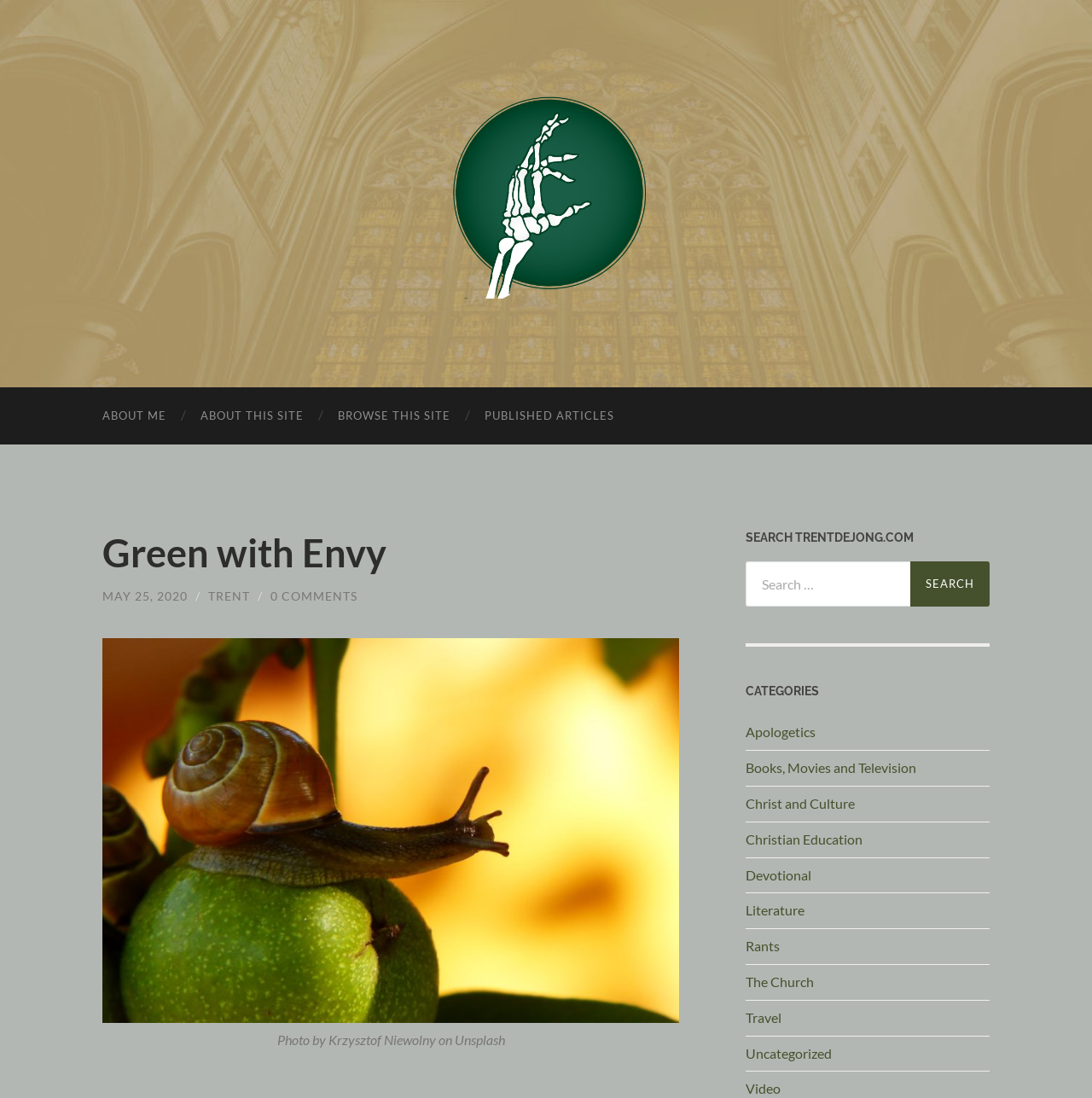Locate the bounding box coordinates of the item that should be clicked to fulfill the instruction: "Read the article from MAY 25, 2020".

[0.094, 0.536, 0.172, 0.549]